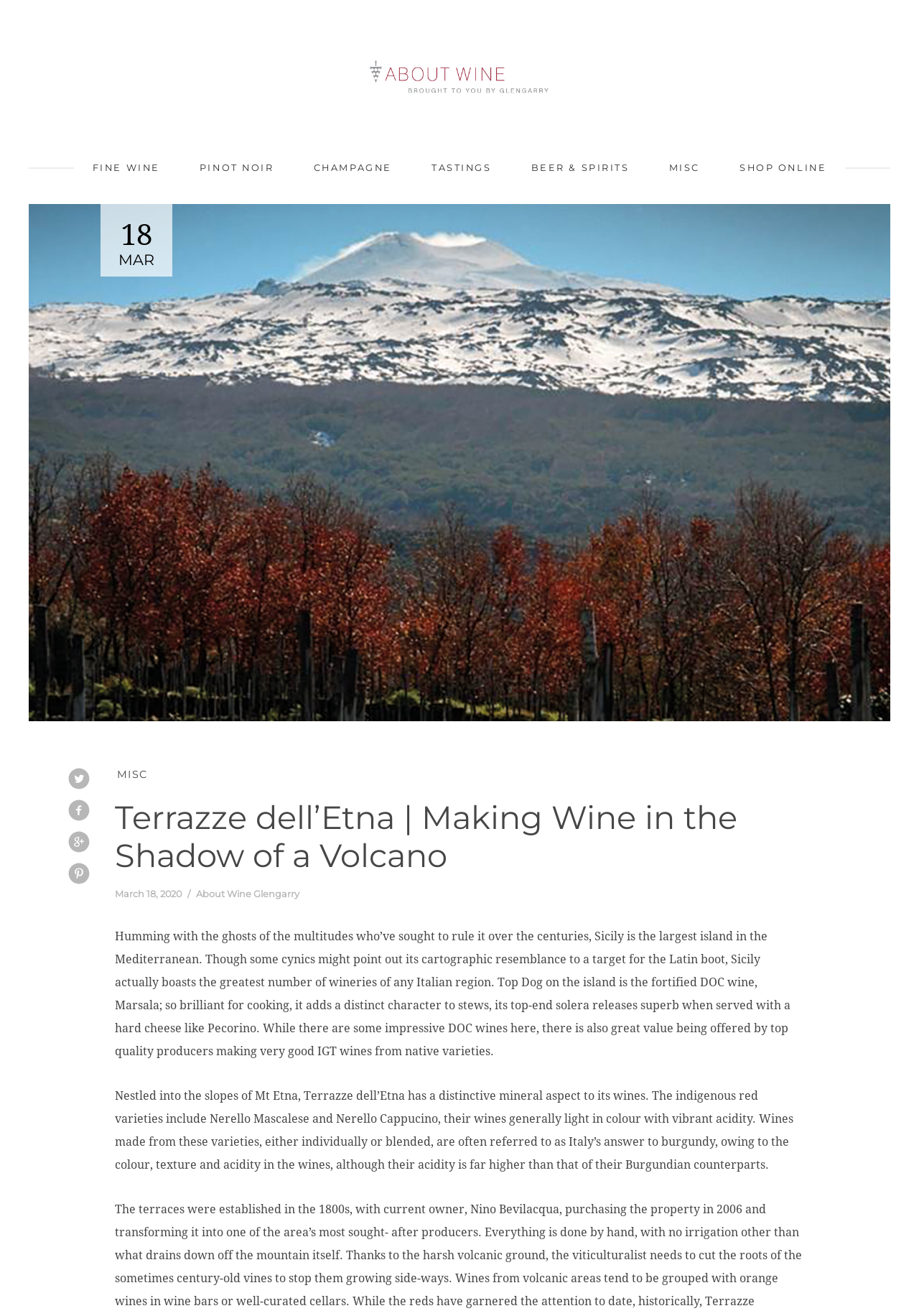Please indicate the bounding box coordinates of the element's region to be clicked to achieve the instruction: "Click on SHOP ONLINE". Provide the coordinates as four float numbers between 0 and 1, i.e., [left, top, right, bottom].

[0.785, 0.116, 0.919, 0.138]